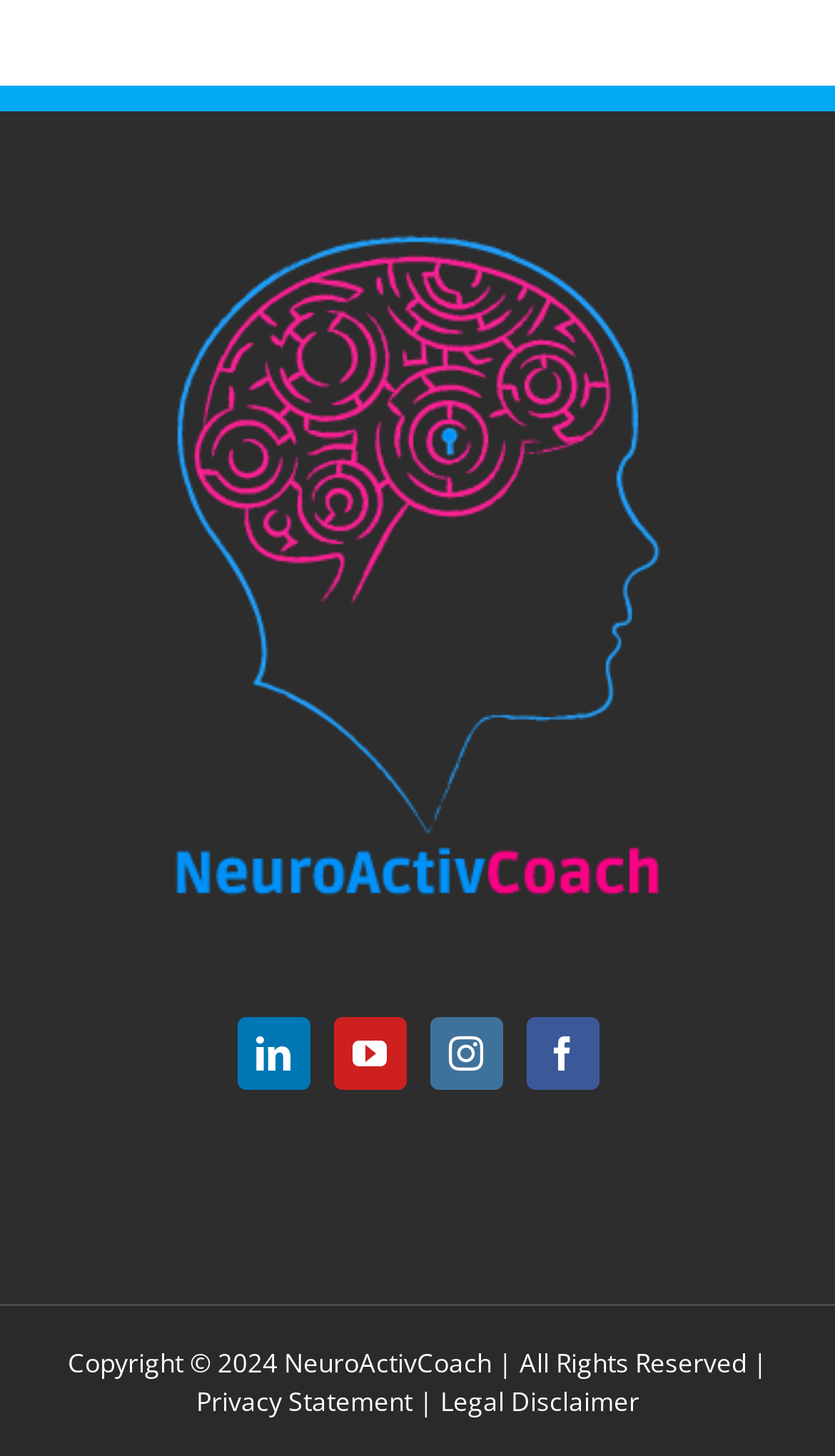Provide a short answer using a single word or phrase for the following question: 
What year is the copyright for?

2024